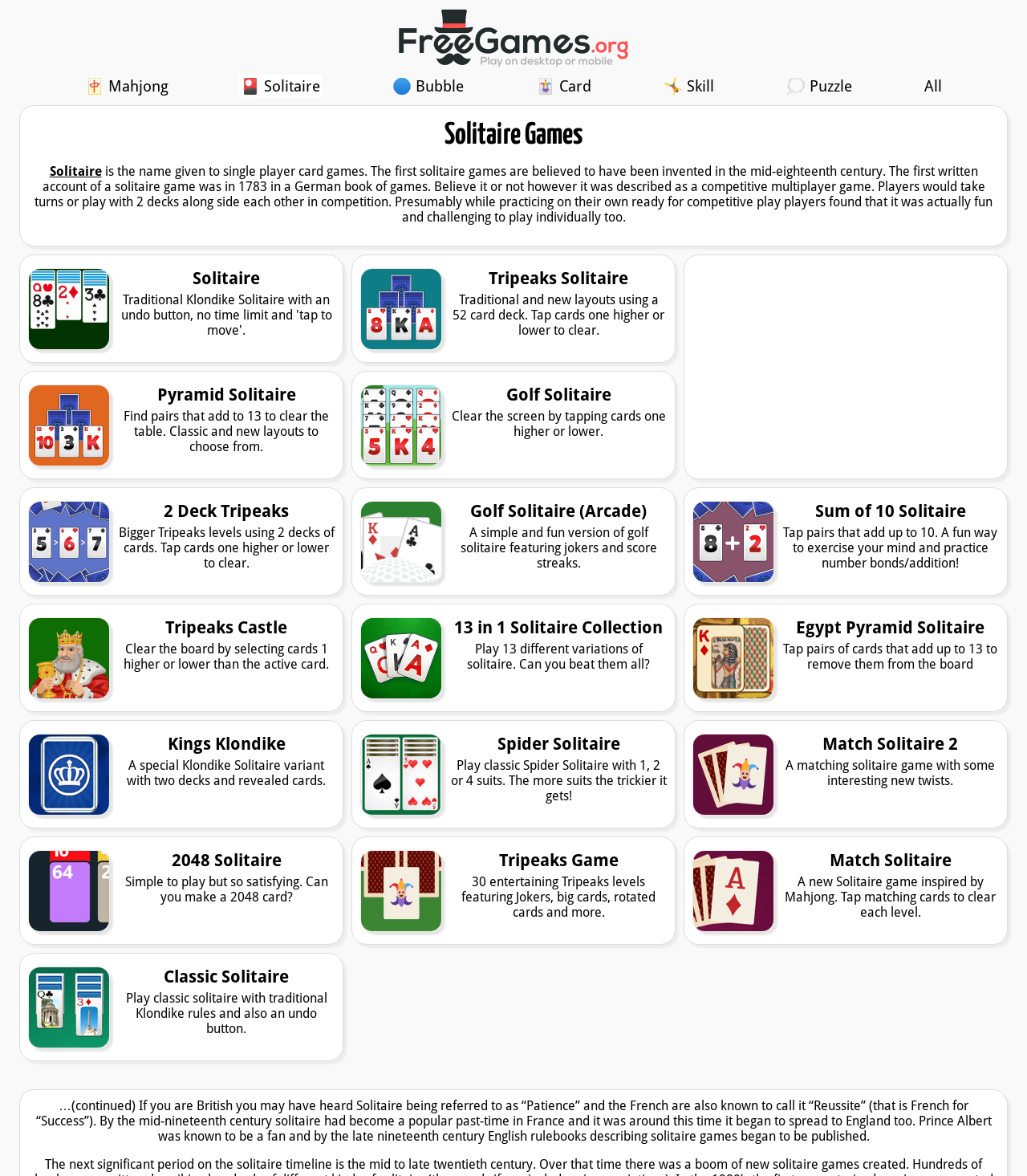Given the webpage screenshot, identify the bounding box of the UI element that matches this description: "🤸 Skill".

[0.644, 0.063, 0.698, 0.083]